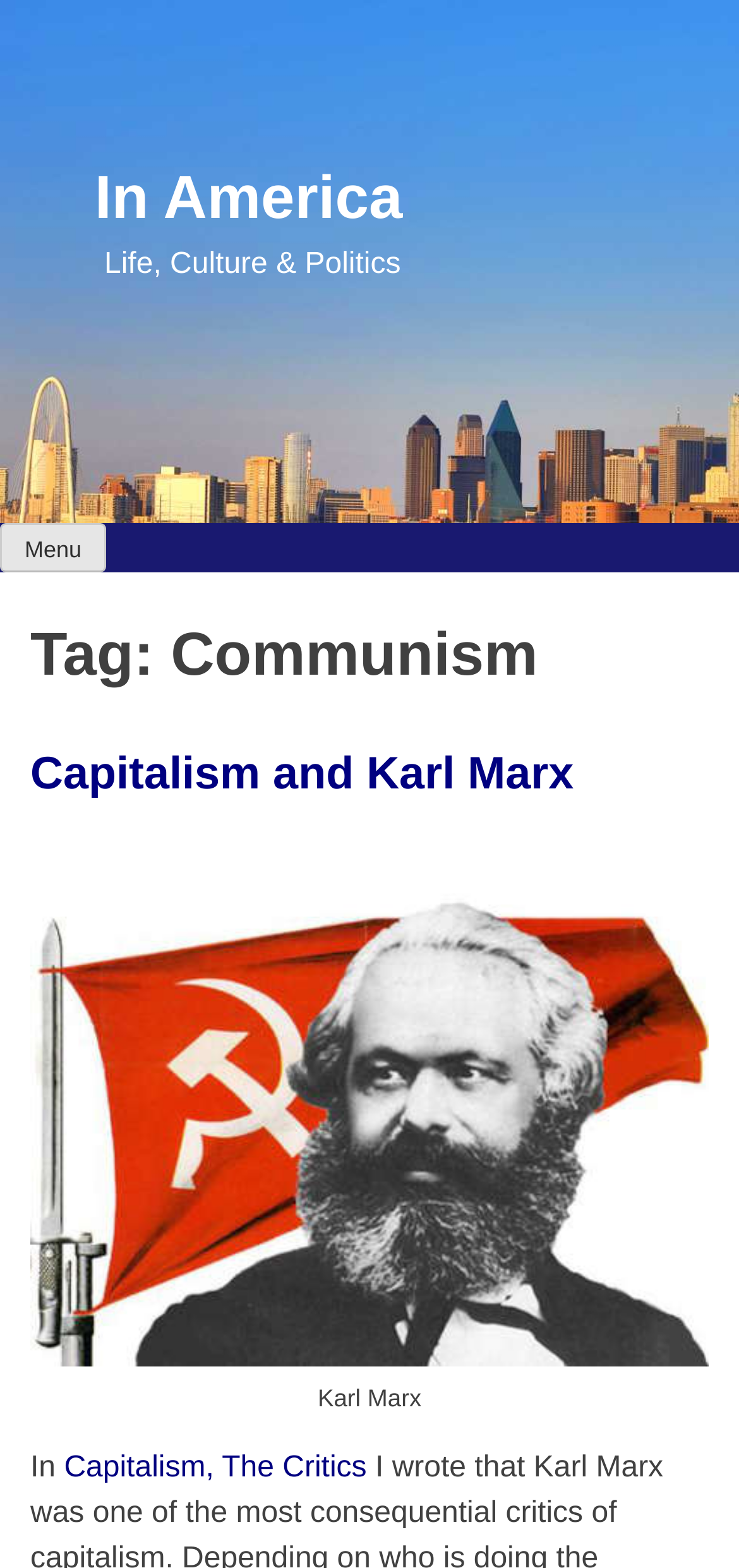What is the position of the button 'Menu'?
Examine the webpage screenshot and provide an in-depth answer to the question.

By analyzing the bounding box coordinates of the button 'Menu', I found that its y1 and y2 values are 0.334 and 0.365, respectively, which are relatively small compared to other elements. This suggests that the button is located at the top-left of the webpage.